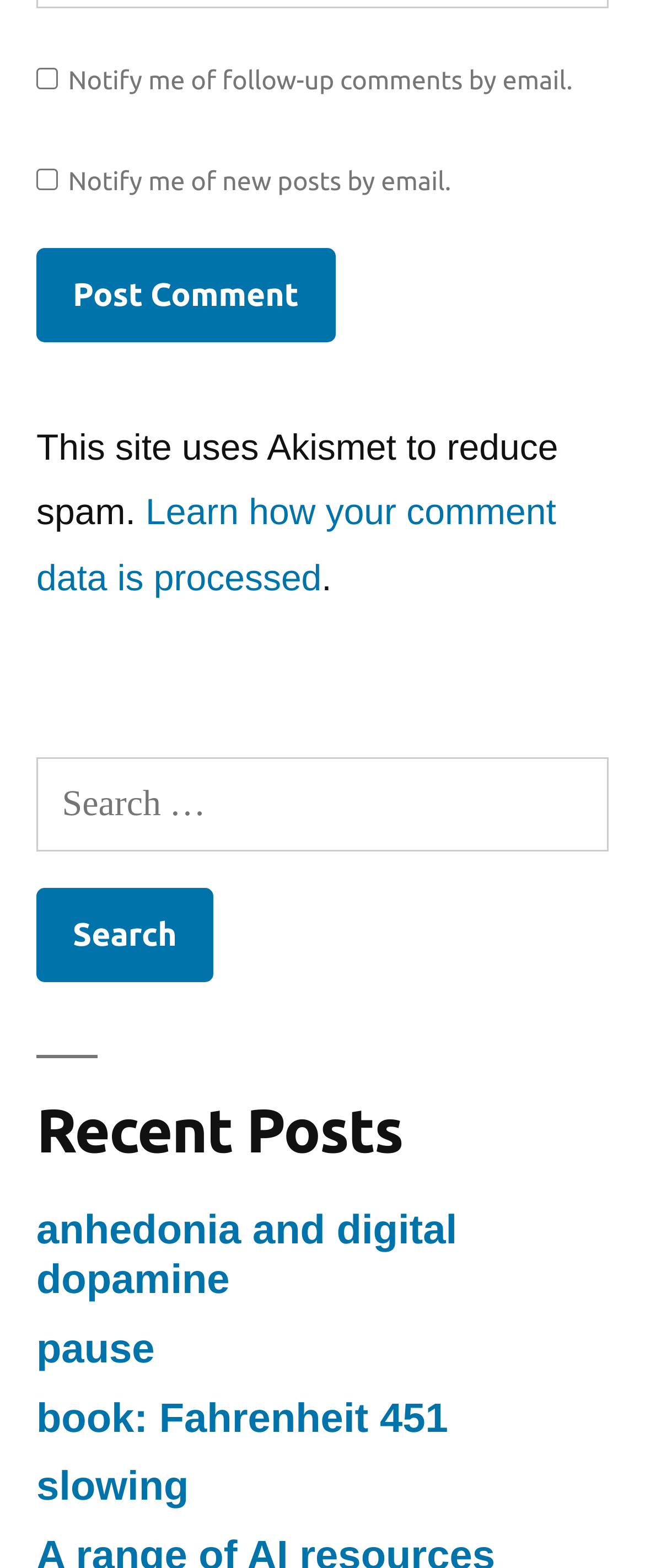Pinpoint the bounding box coordinates of the clickable element to carry out the following instruction: "Check the box to notify me of follow-up comments by email.."

[0.056, 0.043, 0.09, 0.057]